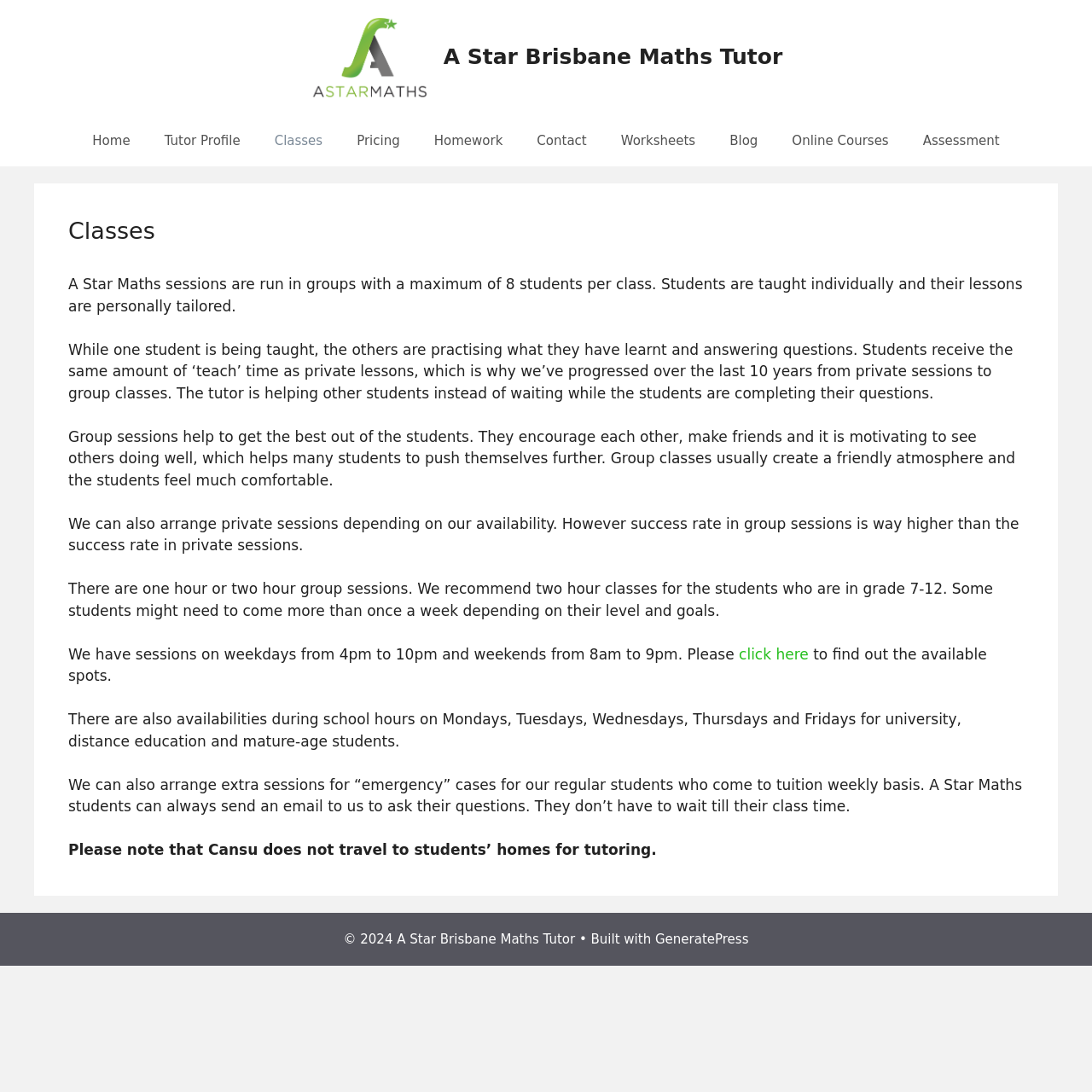Given the following UI element description: "Tutor Profile", find the bounding box coordinates in the webpage screenshot.

[0.135, 0.105, 0.236, 0.152]